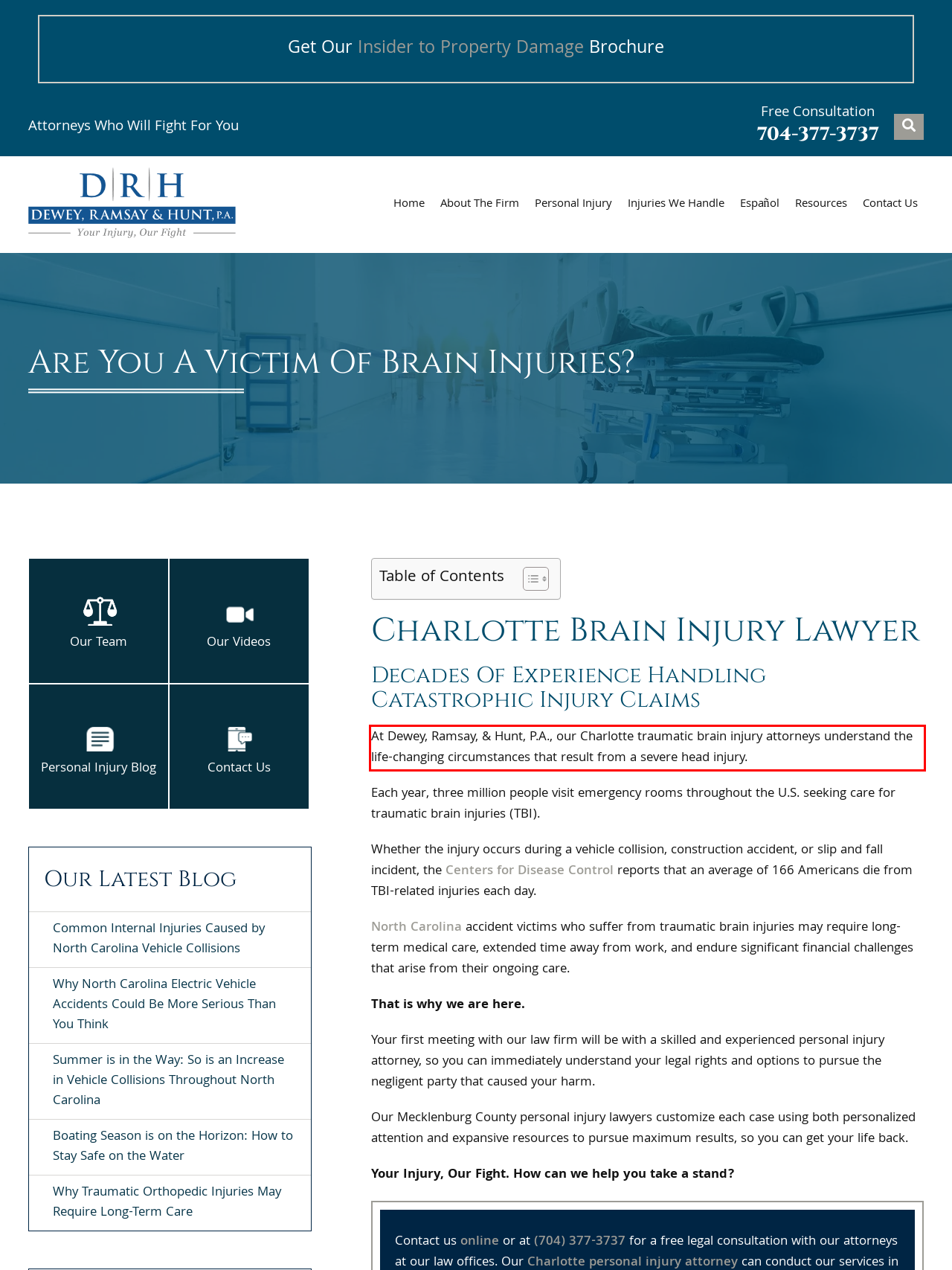Using the provided screenshot of a webpage, recognize the text inside the red rectangle bounding box by performing OCR.

At Dewey, Ramsay, & Hunt, P.A., our Charlotte traumatic brain injury attorneys understand the life-changing circumstances that result from a severe head injury.